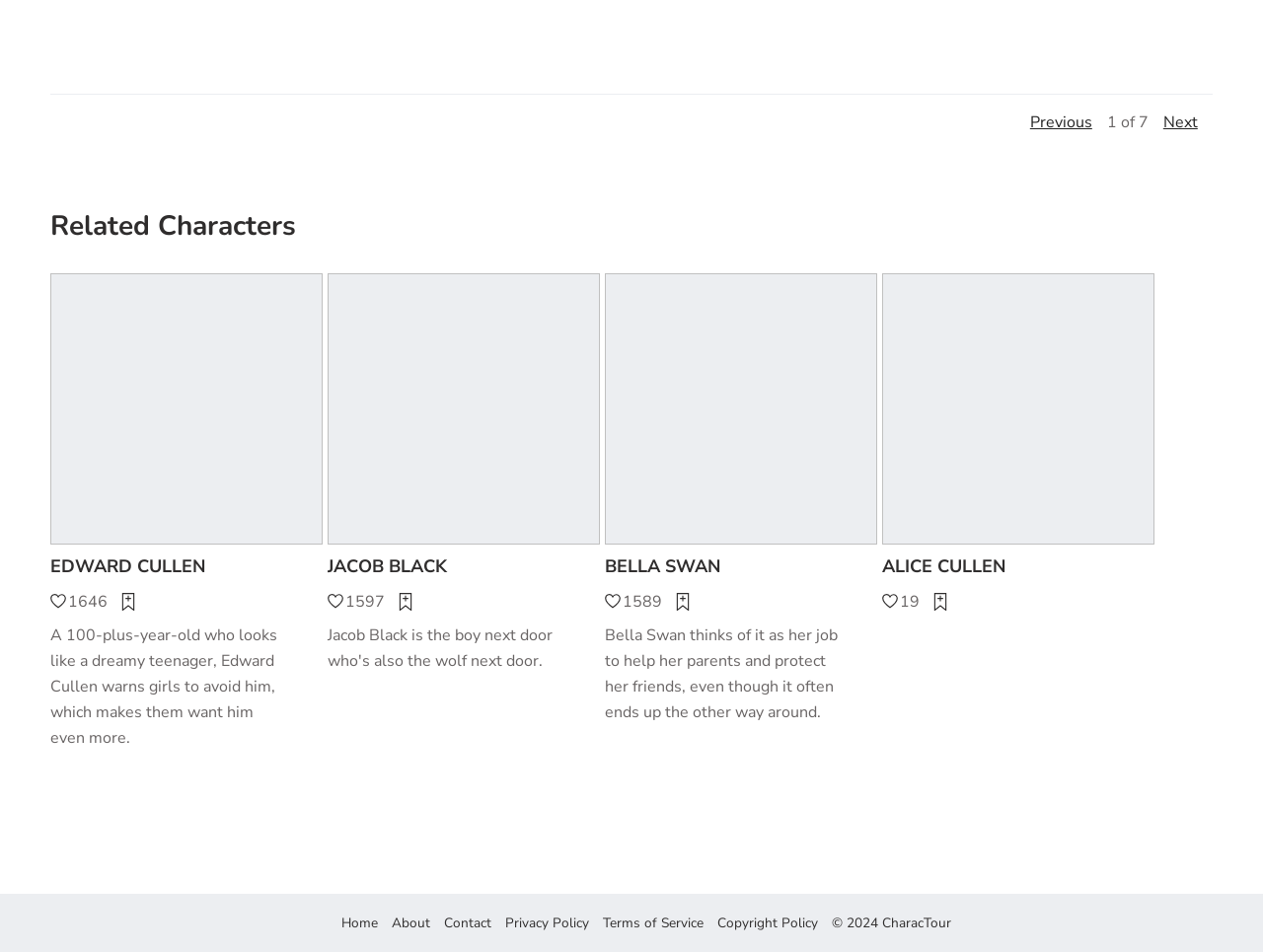What is the title of the heading?
Using the image as a reference, answer the question in detail.

The title of the heading can be found at the top of the webpage, which is 'Related Characters'. This heading is located at the coordinates [0.04, 0.219, 0.96, 0.255] and is a static text element.